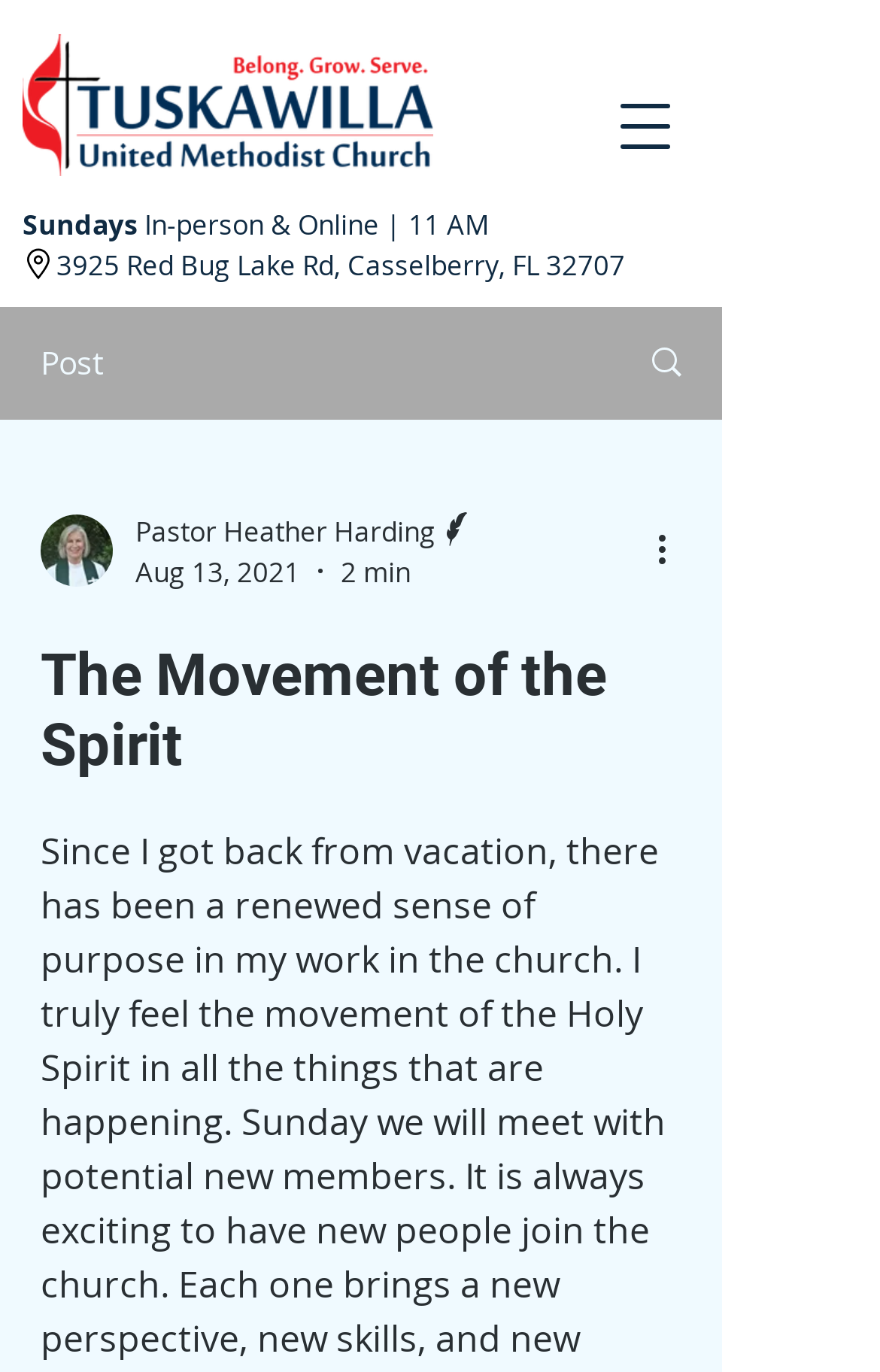Determine the bounding box for the UI element described here: "aria-label="Share via Facebook"".

[0.738, 0.381, 0.8, 0.42]